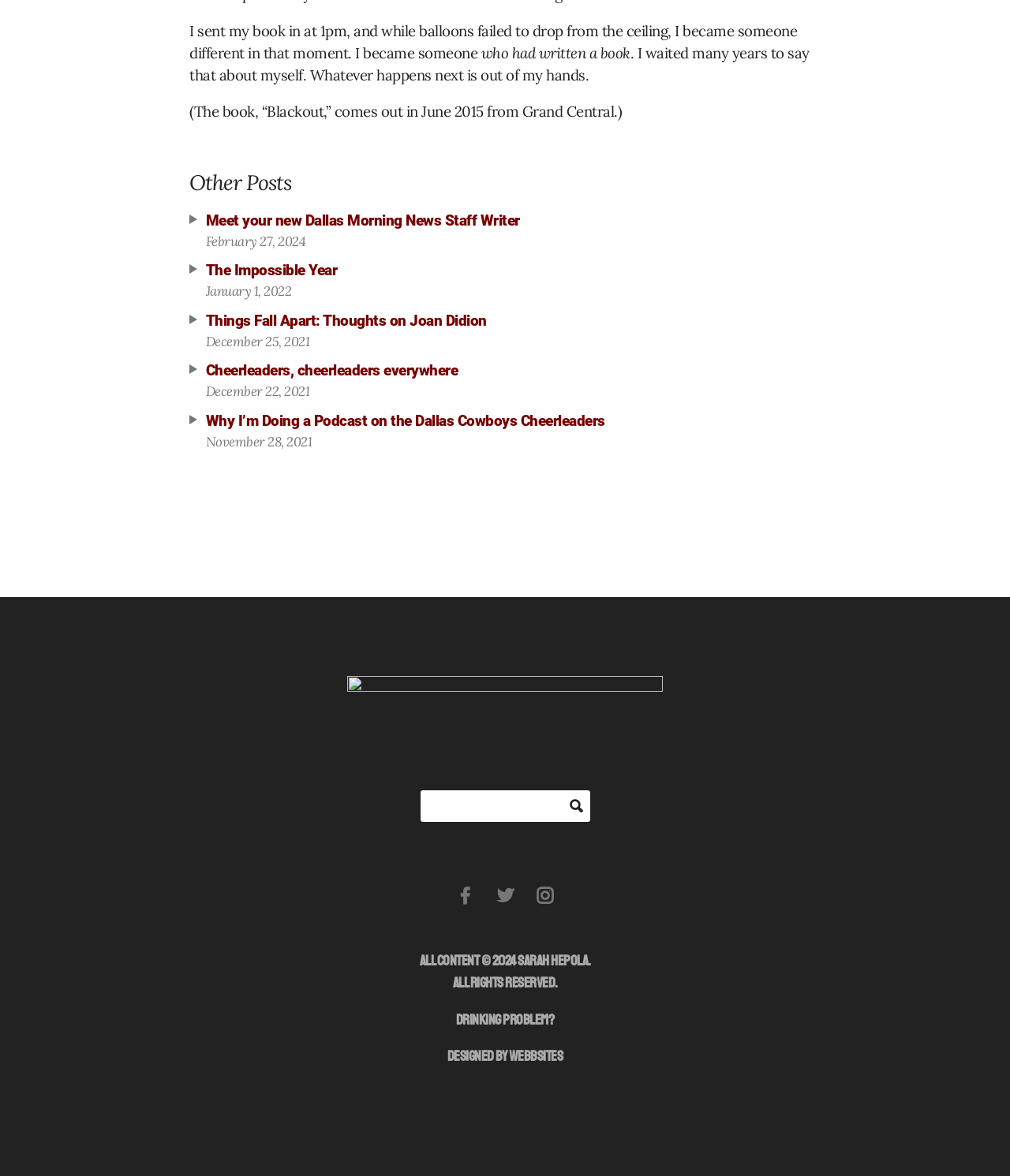What is the title of the book mentioned?
Use the image to give a comprehensive and detailed response to the question.

The title of the book mentioned is 'Blackout', which is mentioned in the text '(The book, “Blackout,” comes out in June 2015 from Grand Central.)'.